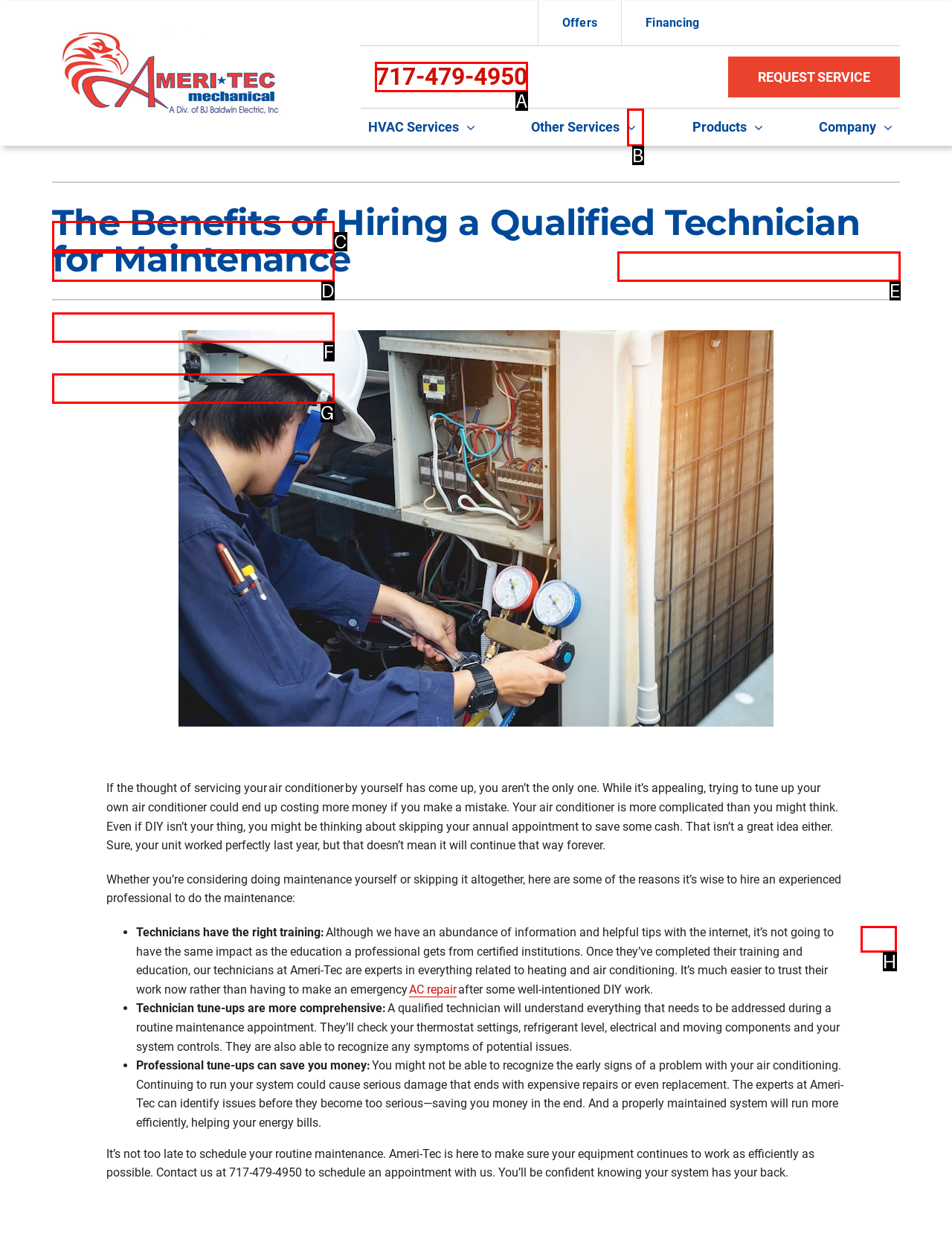Choose the HTML element that should be clicked to accomplish the task: Click the 'Share via Facebook' button. Answer with the letter of the chosen option.

None